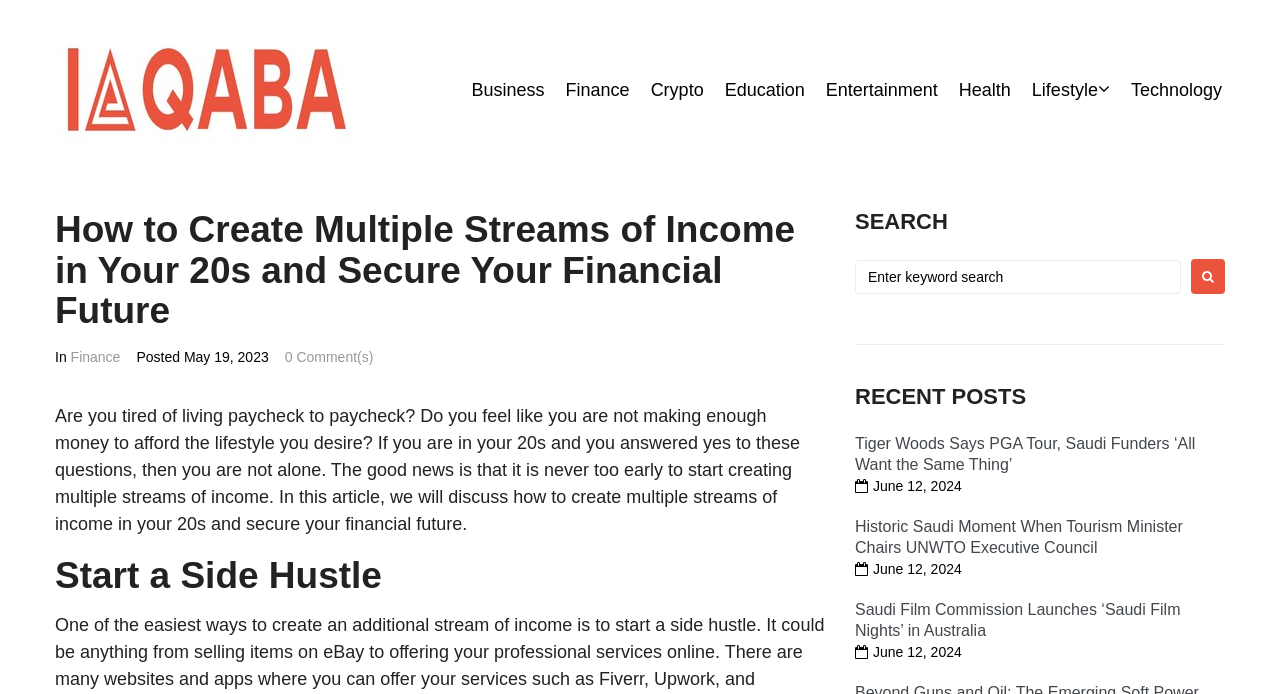What is the primary heading on this webpage?

How to Create Multiple Streams of Income in Your 20s and Secure Your Financial Future